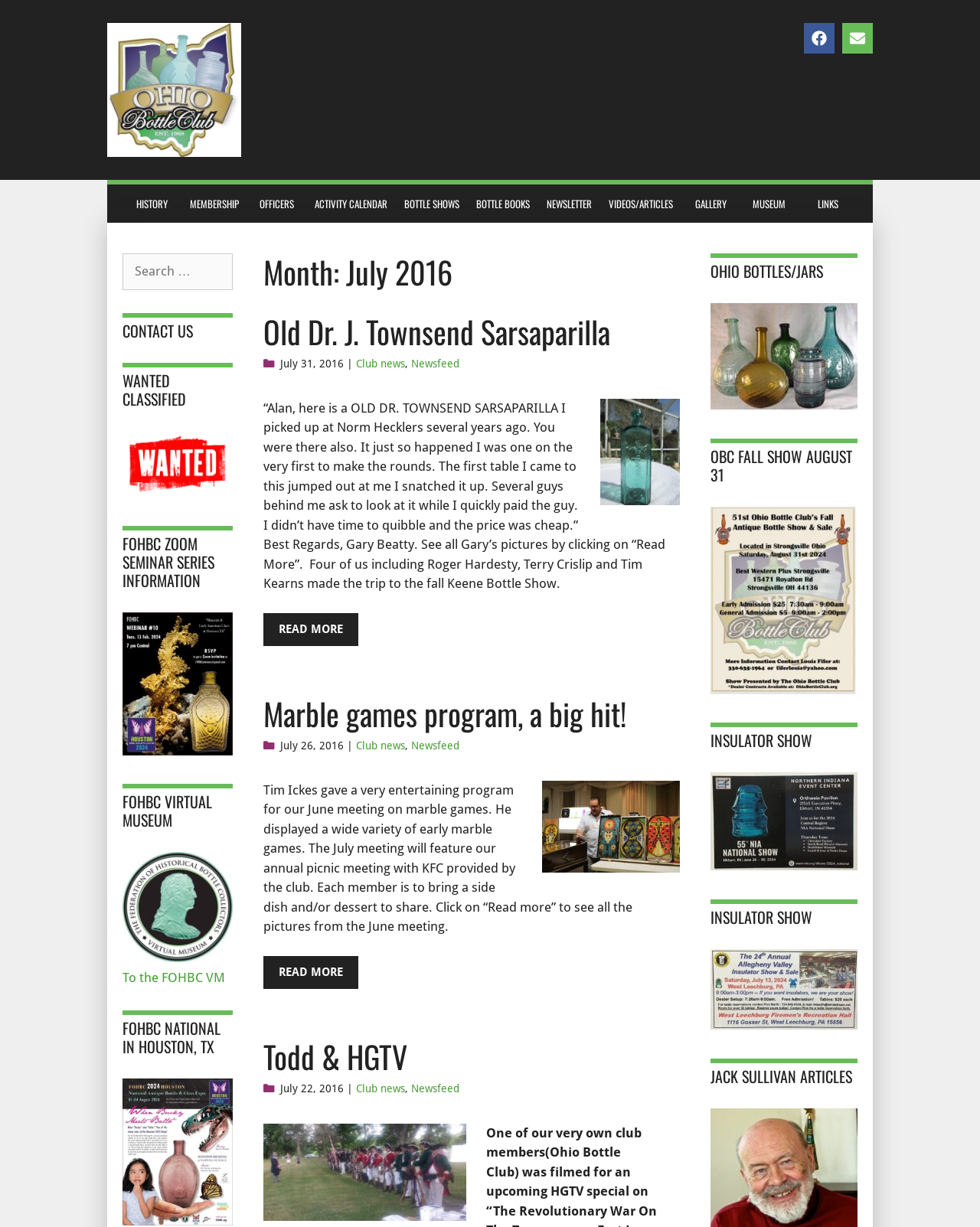Pinpoint the bounding box coordinates of the element you need to click to execute the following instruction: "Read more about Old Dr. J. Townsend Sarsaparilla". The bounding box should be represented by four float numbers between 0 and 1, in the format [left, top, right, bottom].

[0.269, 0.5, 0.366, 0.526]